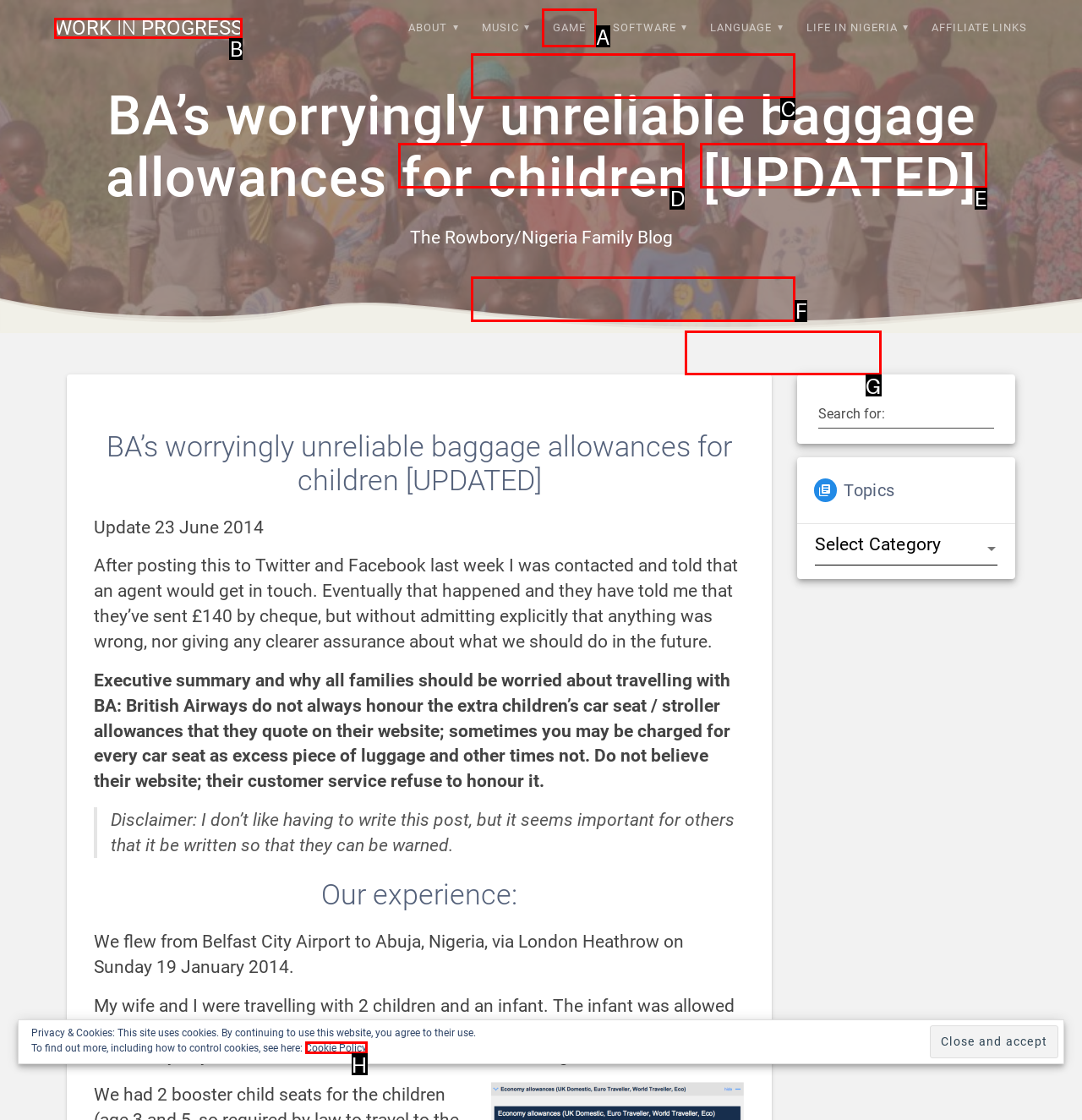Which option should be clicked to complete this task: Click the 'Healds Burg Center for the Arts stacked logo' link
Reply with the letter of the correct choice from the given choices.

None